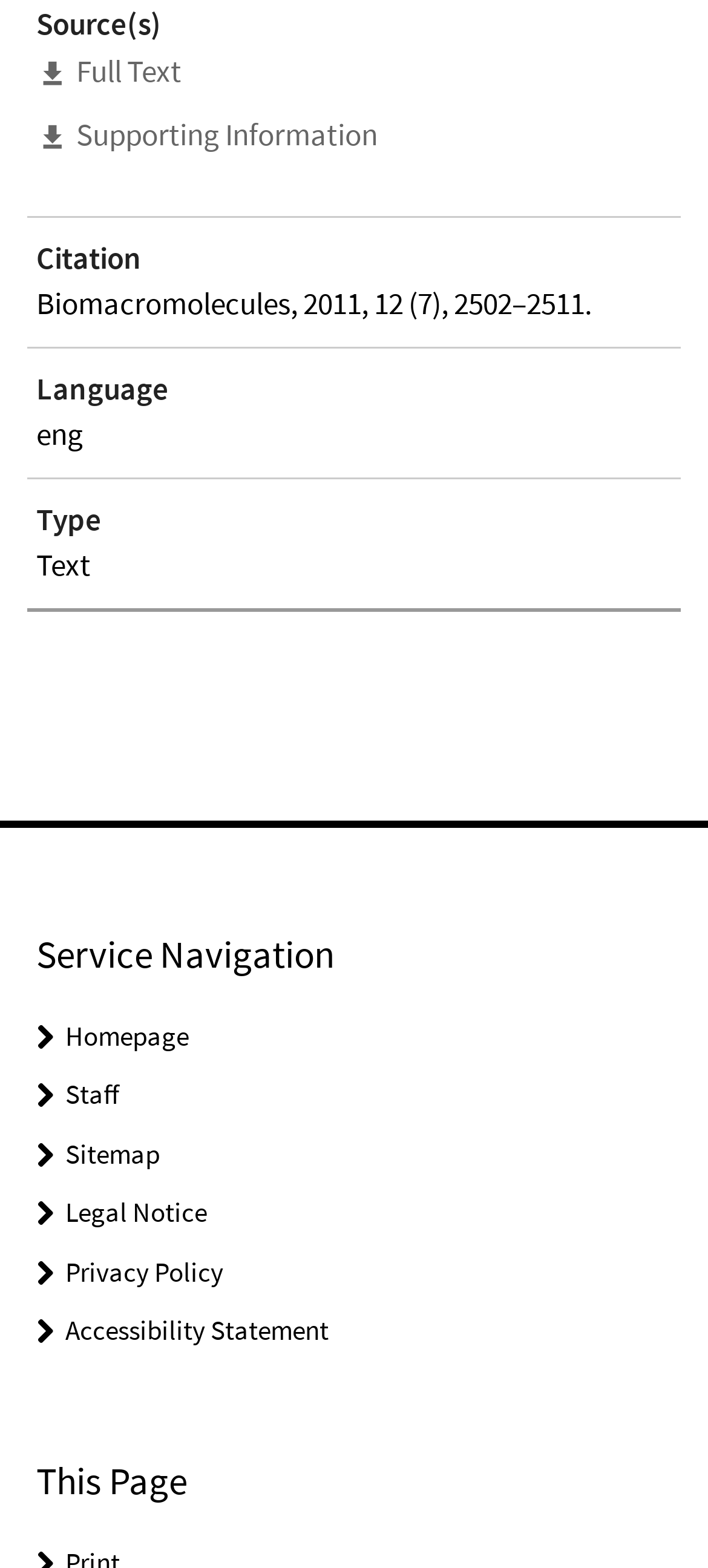Locate the bounding box coordinates for the element described below: "Sitemap". The coordinates must be four float values between 0 and 1, formatted as [left, top, right, bottom].

[0.092, 0.725, 0.226, 0.747]